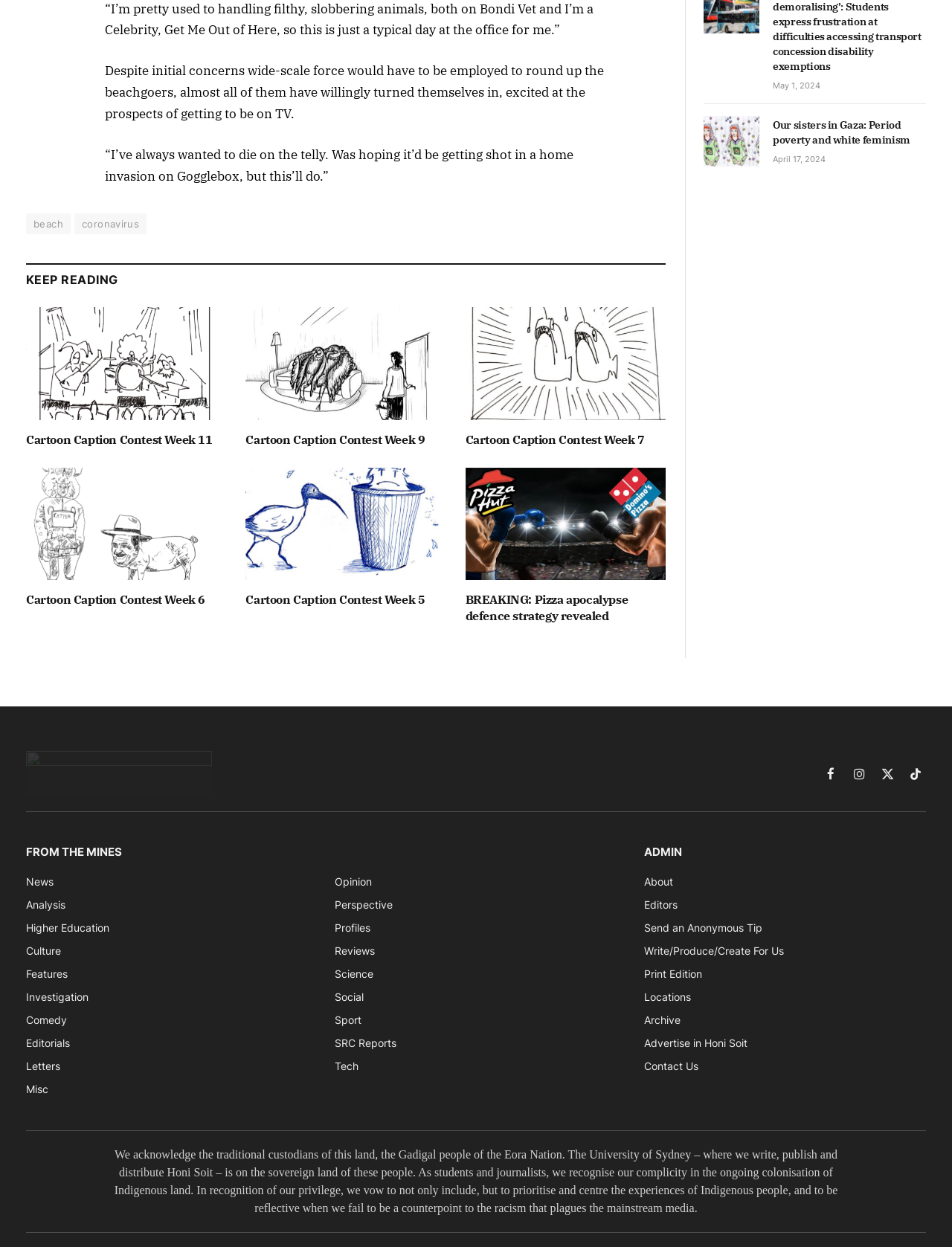Use a single word or phrase to answer the question:
What is the date of the article about period poverty and white feminism?

April 17, 2024